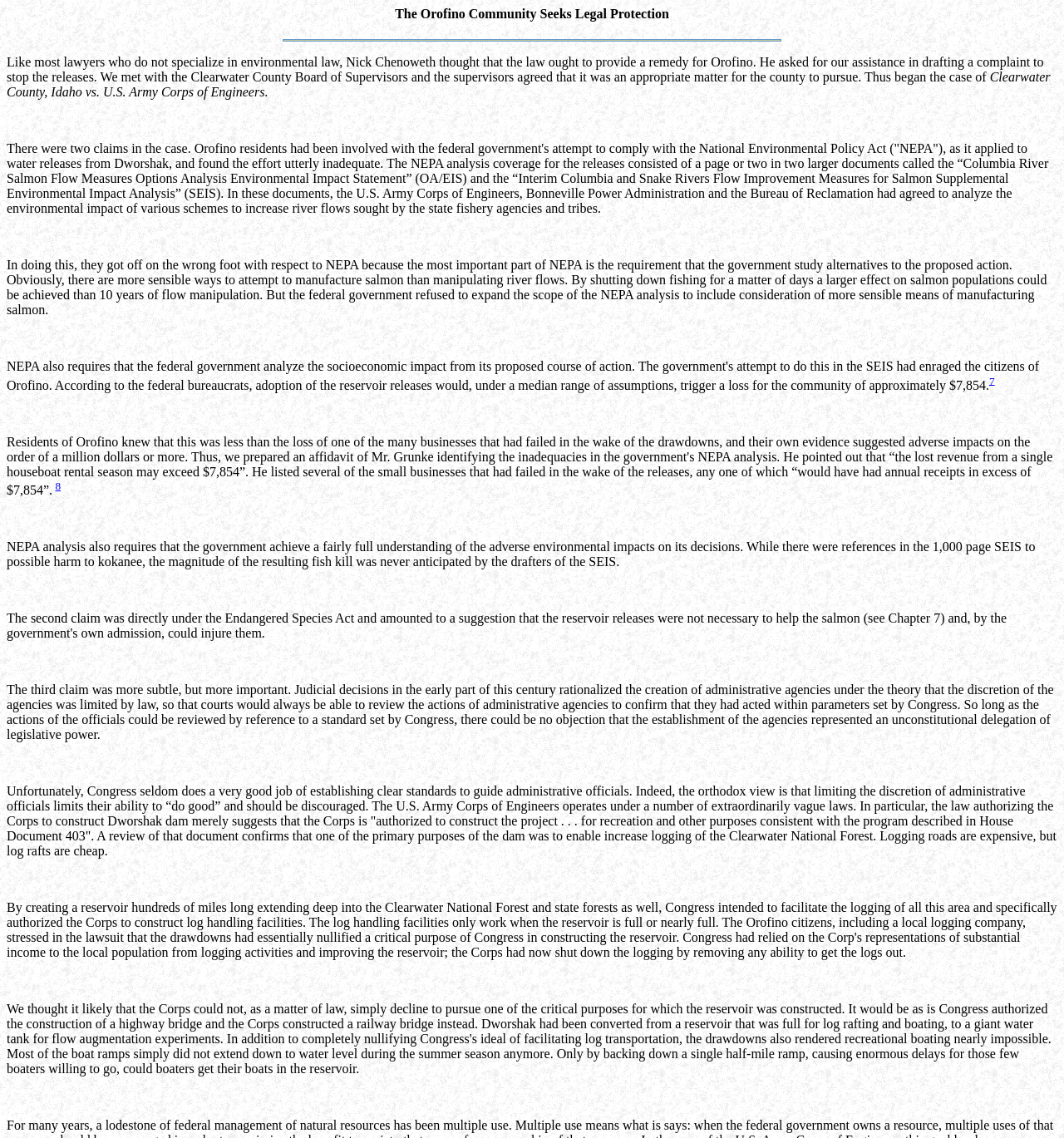Provide a one-word or one-phrase answer to the question:
What is the third claim in the case?

Lack of clear standards for administrative agencies